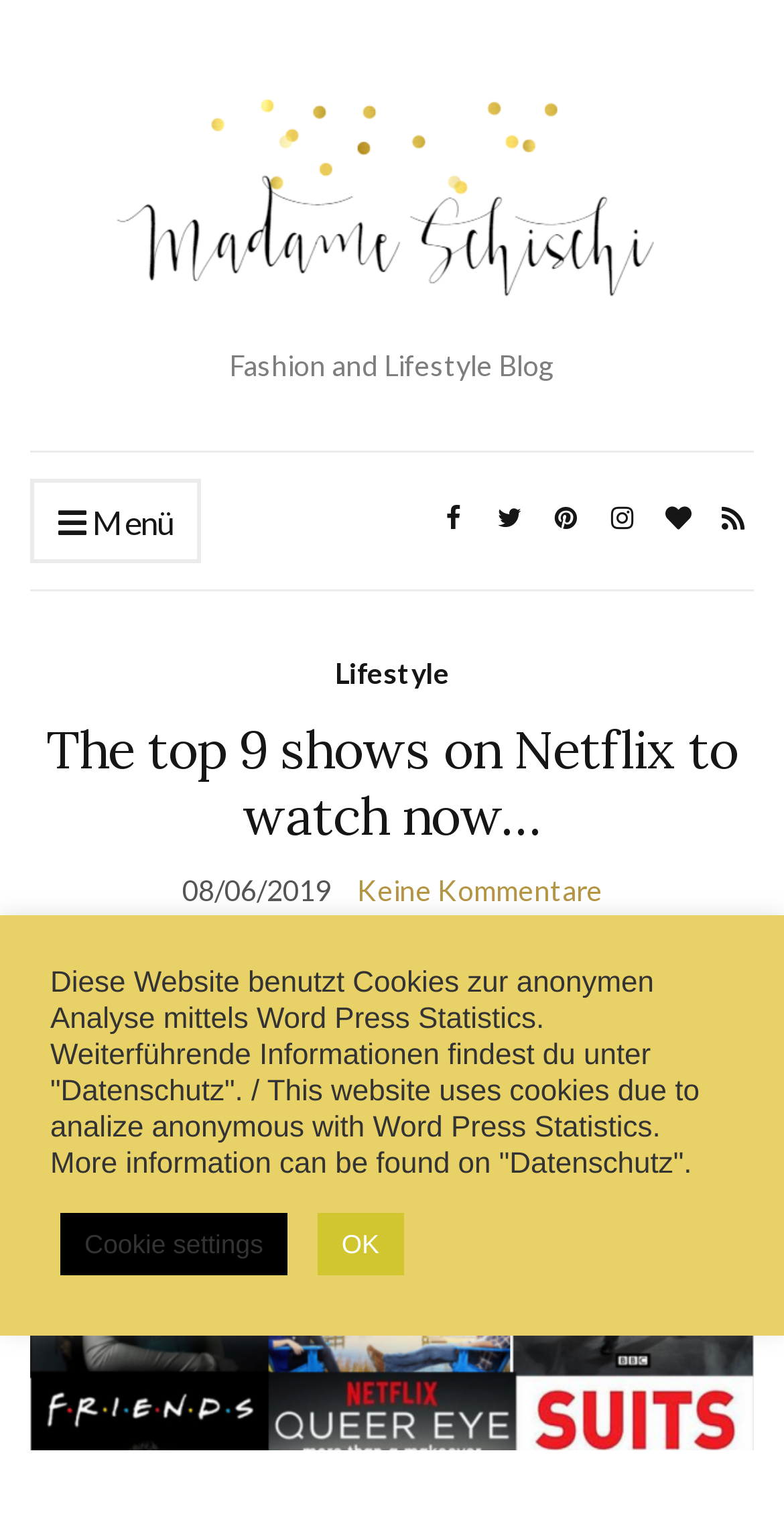From the given element description: "Lifestyle", find the bounding box for the UI element. Provide the coordinates as four float numbers between 0 and 1, in the order [left, top, right, bottom].

[0.427, 0.429, 0.573, 0.459]